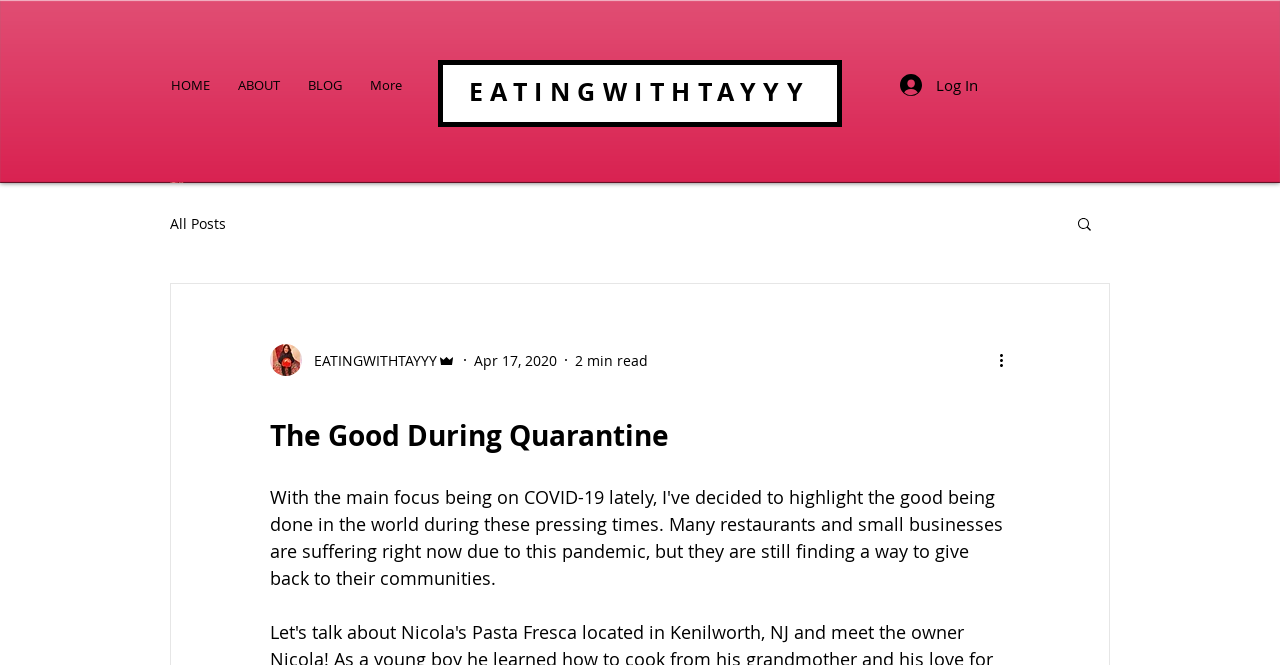Carefully examine the image and provide an in-depth answer to the question: What is the purpose of the button with the image?

I found the answer by looking at the button element with an image, which is located in the social bar section, and it has a search icon, indicating that it's a search button.